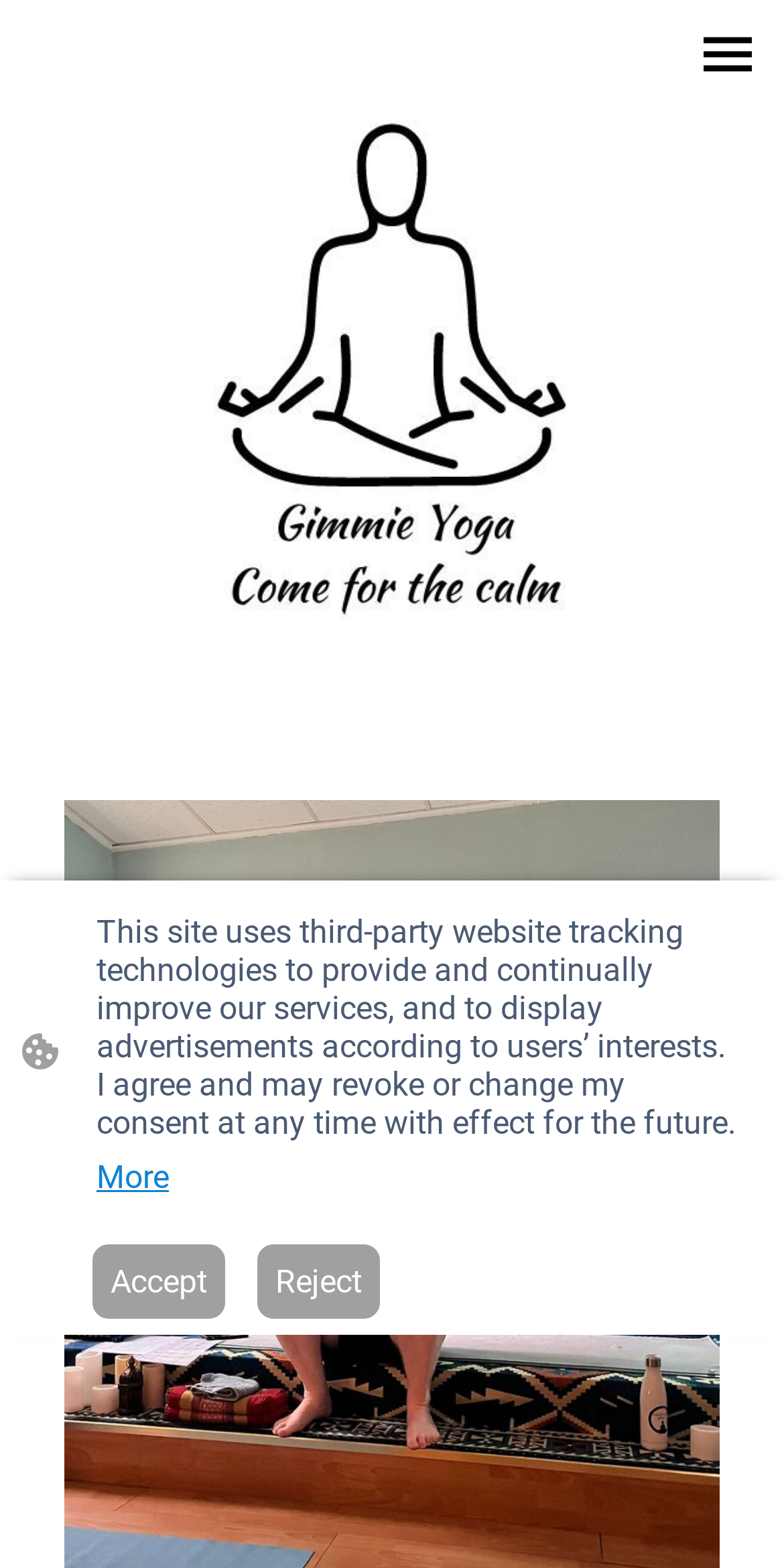Is private one-to-one yoga available?
Please ensure your answer is as detailed and informative as possible.

The presence of the phrase 'Private One to One Yoga' in the meta description suggests that private one-to-one yoga is available. Although it's not directly visible on the webpage, the meta description provides this information, which is likely to be related to the content of the webpage.